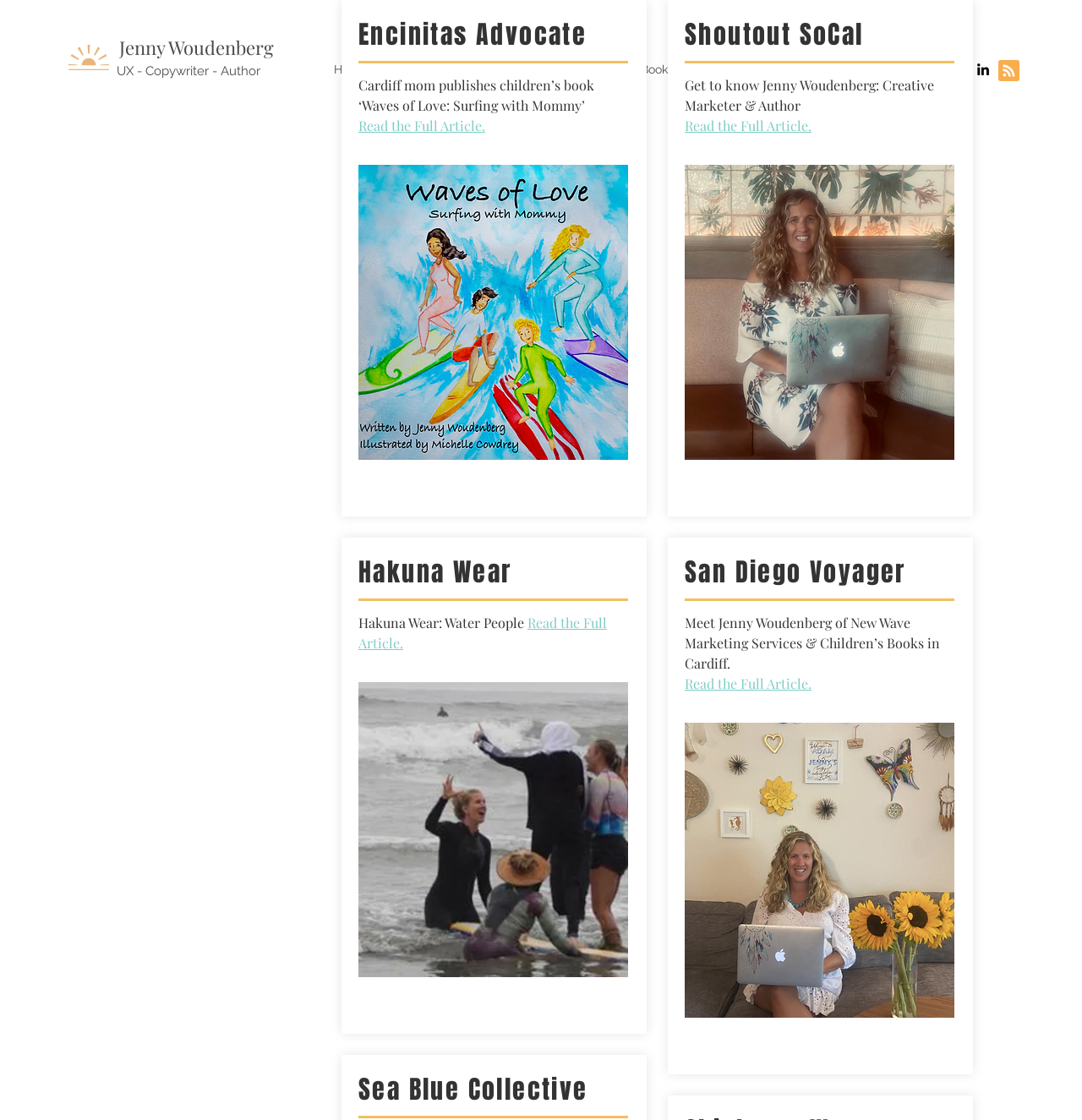Locate the bounding box coordinates of the clickable region necessary to complete the following instruction: "Visit the Home page". Provide the coordinates in the format of four float numbers between 0 and 1, i.e., [left, top, right, bottom].

[0.301, 0.051, 0.347, 0.073]